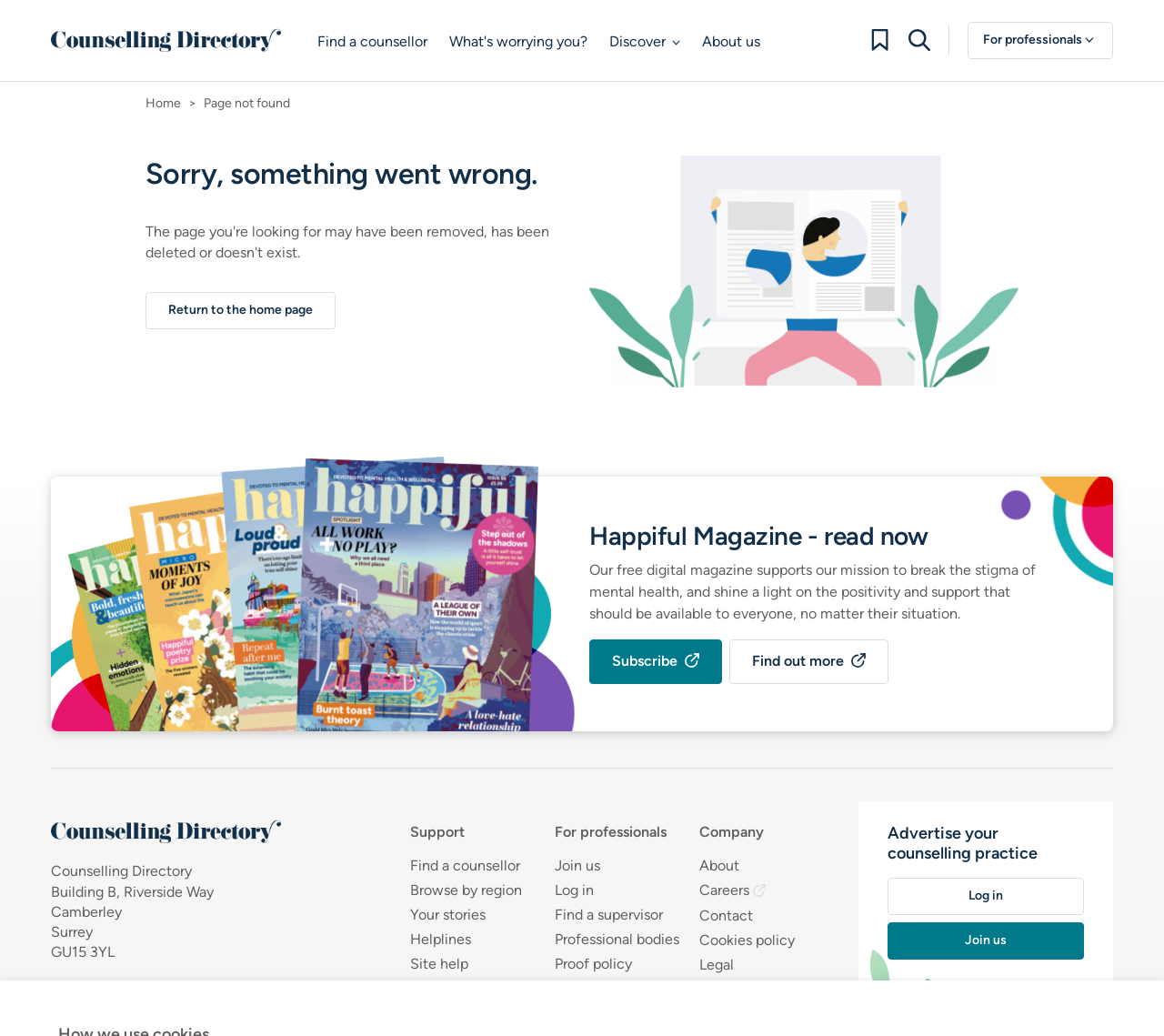What is the address of the Counselling Directory?
Please provide a comprehensive answer based on the contents of the image.

I found the address by looking at the static text elements at the bottom of the page, which provide the address of the Counselling Directory.